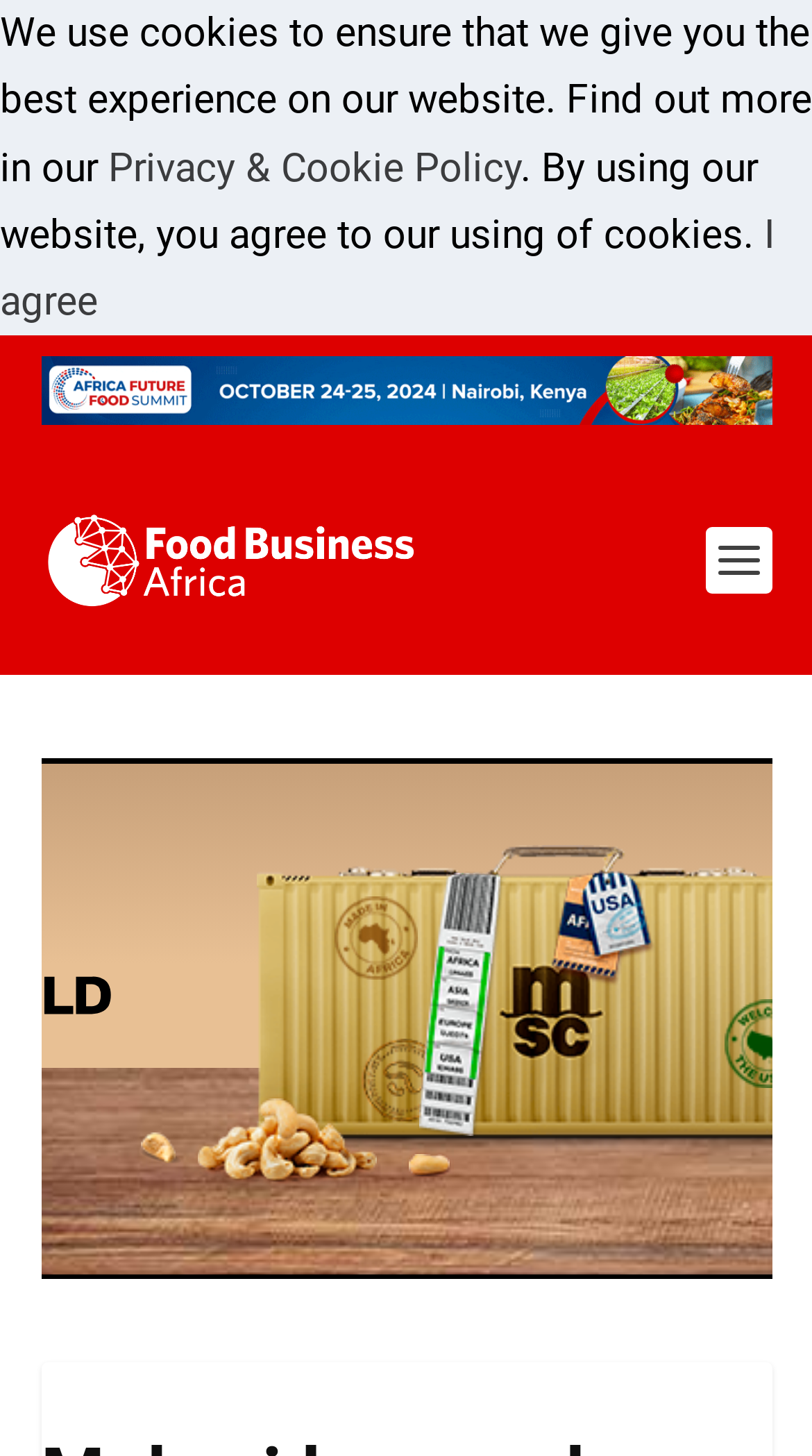Provide the bounding box coordinates of the UI element that matches the description: "alt="Advertisement"".

[0.05, 0.245, 0.95, 0.292]